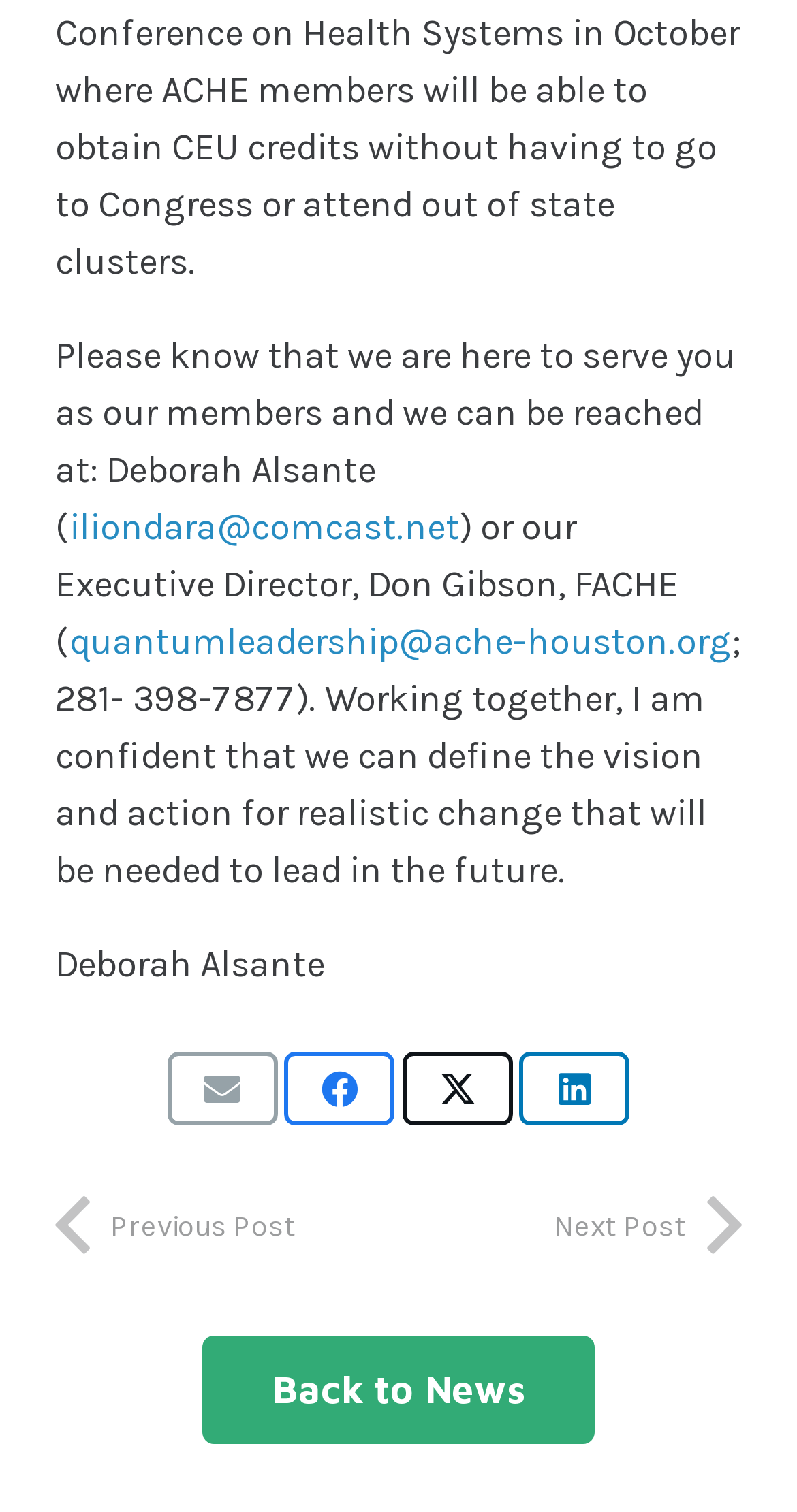Find the bounding box coordinates of the clickable element required to execute the following instruction: "Share this". Provide the coordinates as four float numbers between 0 and 1, i.e., [left, top, right, bottom].

[0.357, 0.696, 0.495, 0.745]